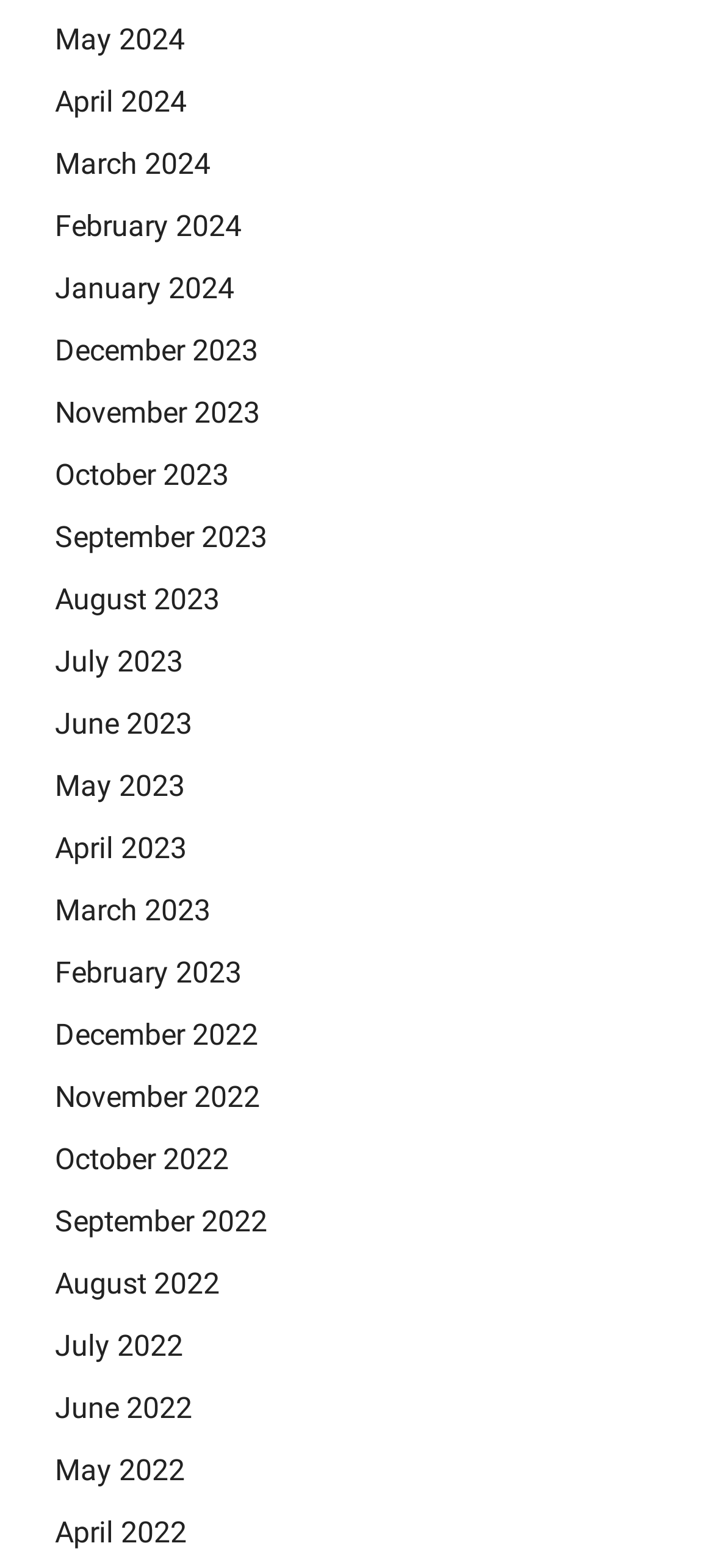Please reply with a single word or brief phrase to the question: 
How many total months are available?

24